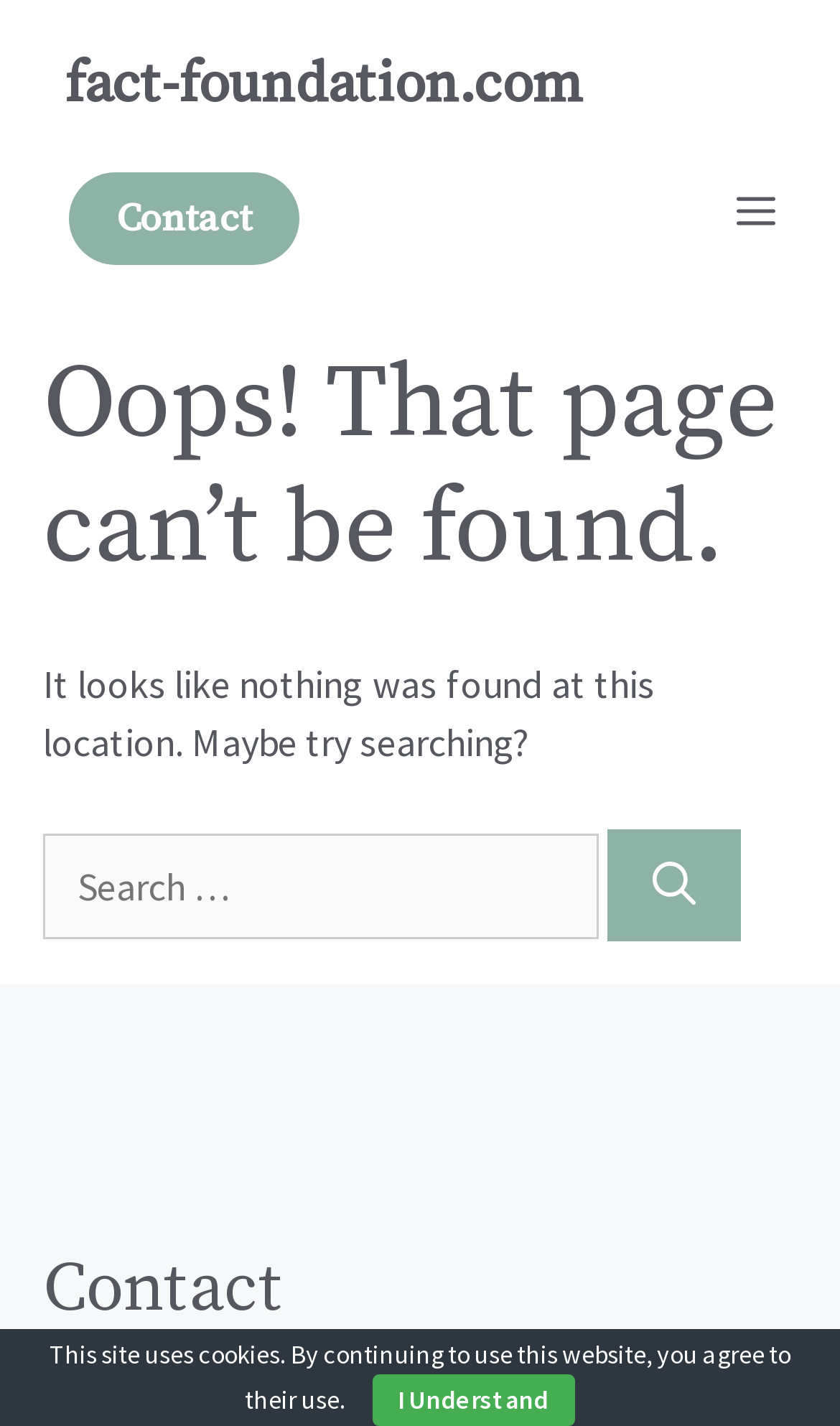Create a detailed summary of the webpage's content and design.

The webpage is a "Page not found" error page from fact-foundation.com. At the top left, there is a link to the website's homepage, "fact-foundation.com". Next to it, on the top right, is a button labeled "Menu" that controls a mobile menu. Below the menu button, there is a link to the "Contact" page.

The main content of the page is divided into two sections. The top section has a heading that reads "Oops! That page can’t be found." followed by a paragraph of text that says "It looks like nothing was found at this location. Maybe try searching?".

Below this section, there is a search box with a label "Search for:" and a button labeled "Search" to the right of it. The search box and button are positioned near the top of the main content area.

At the bottom of the main content area, there is a heading that reads "Contact". 

Finally, at the very bottom of the page, there is a notice about the website's use of cookies, which says "This site uses cookies. By continuing to use this website, you agree to their use." Next to this notice is a button labeled "I Understand".